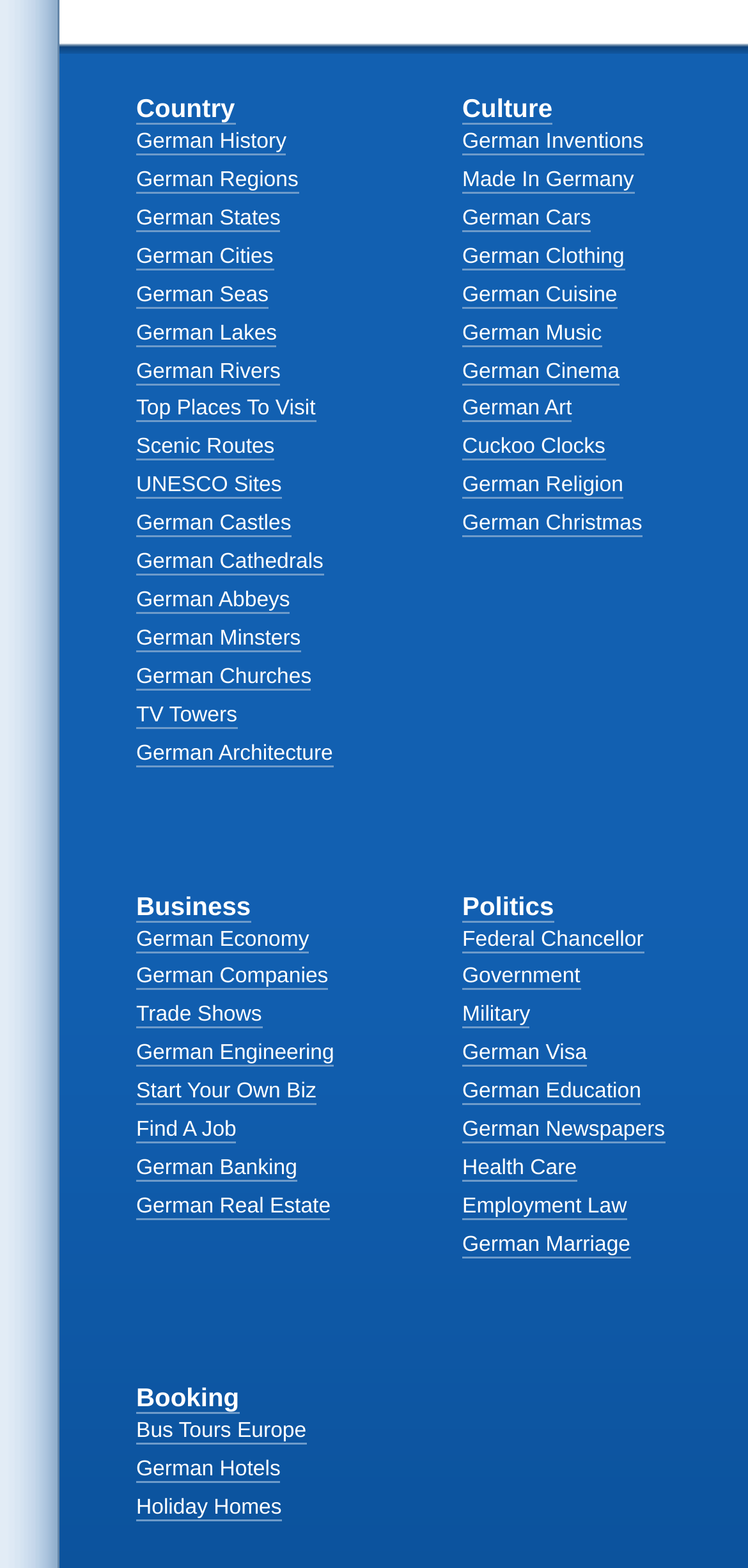Give a concise answer using only one word or phrase for this question:
How many links are there under the Culture category?

13